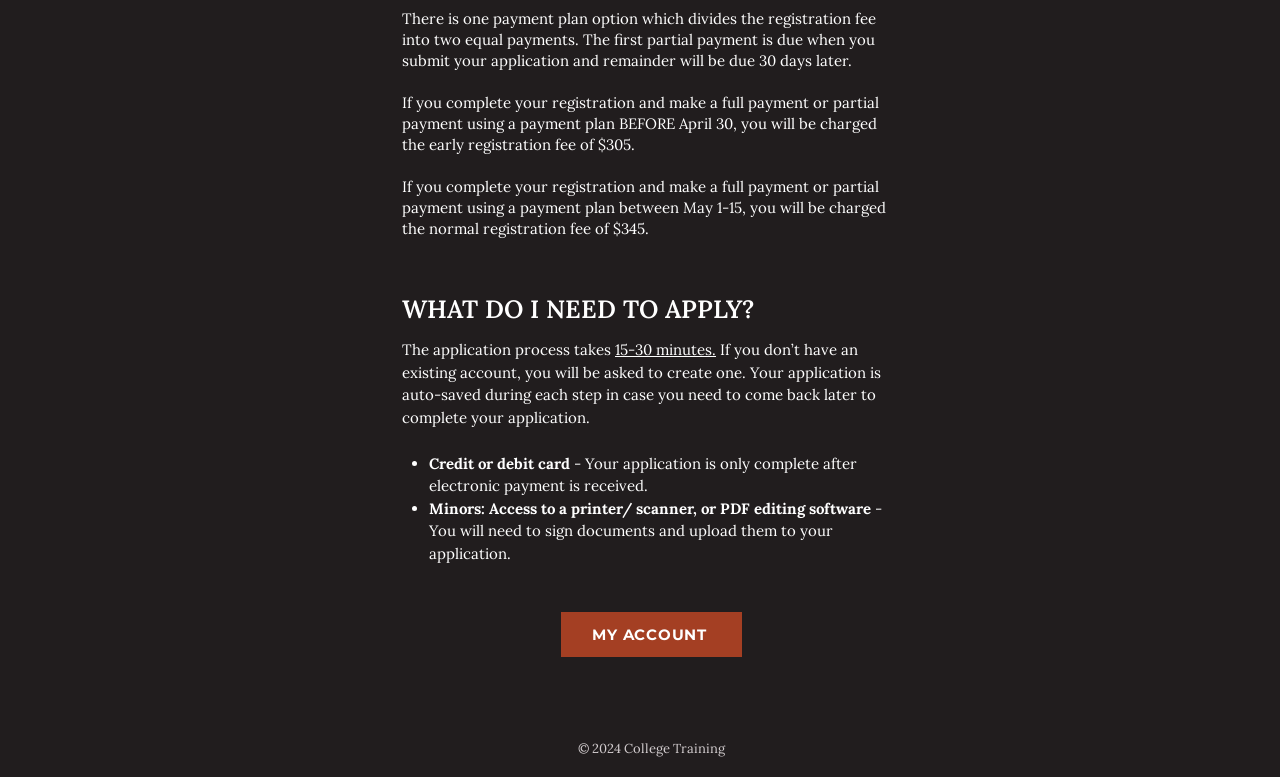What is the purpose of the payment plan?
Ensure your answer is thorough and detailed.

The purpose of the payment plan is to divide the registration fee into two equal payments, as mentioned in the first paragraph of the webpage, which explains that there is one payment plan option that divides the registration fee into two equal payments.